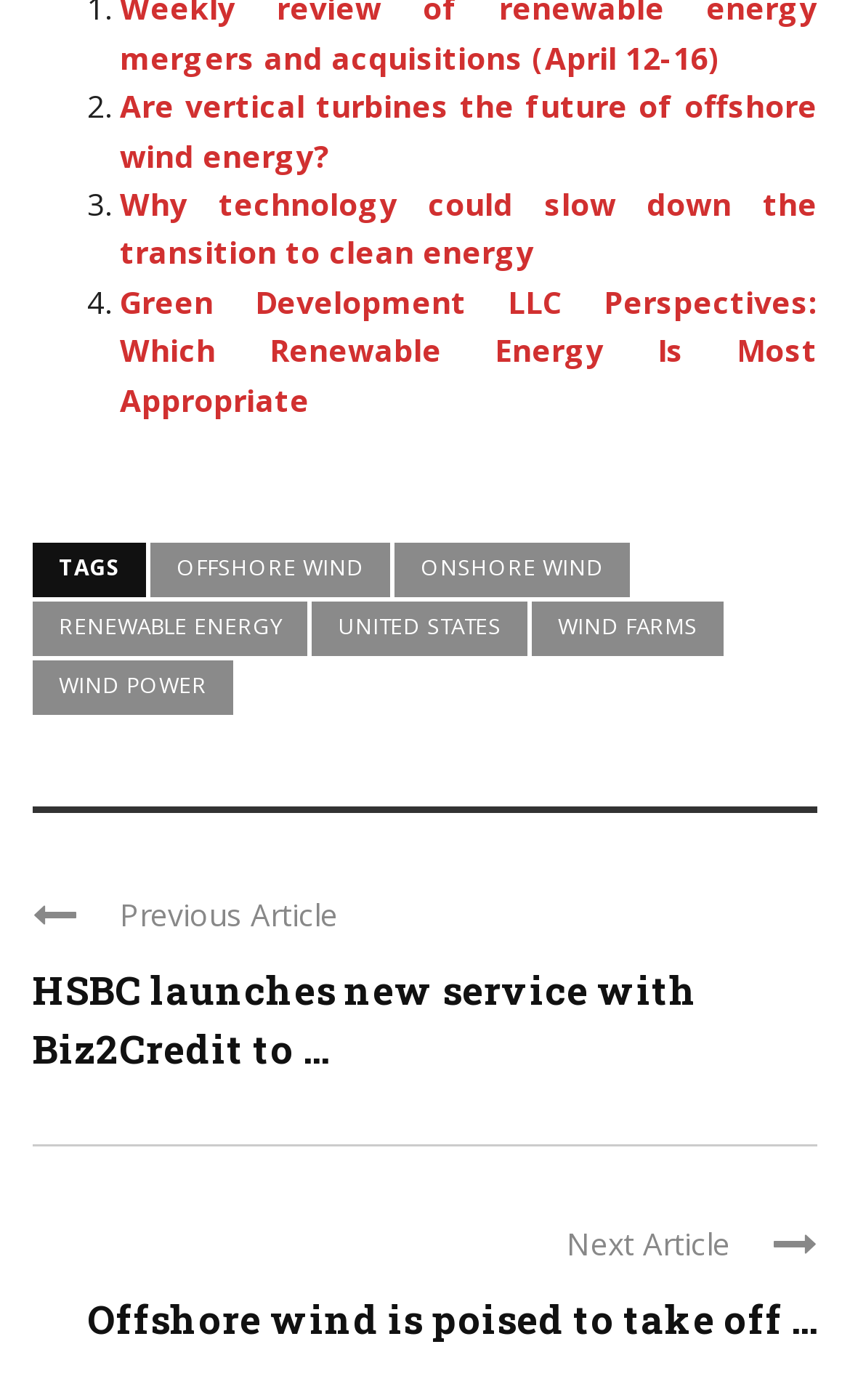Please identify the coordinates of the bounding box that should be clicked to fulfill this instruction: "Click on the link to learn about HSBC's new service".

[0.038, 0.688, 0.821, 0.768]